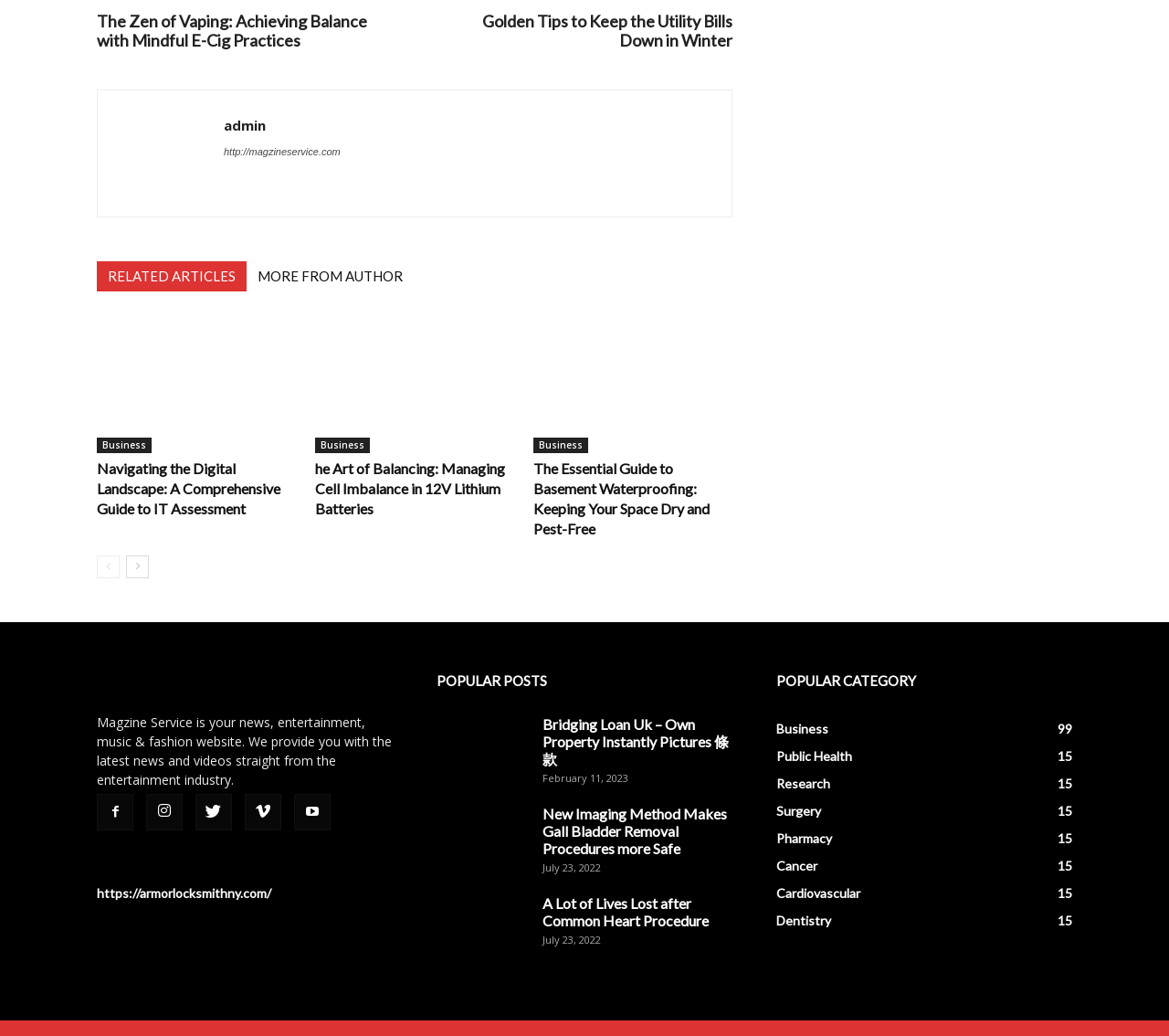Return the bounding box coordinates of the UI element that corresponds to this description: "Cancer15". The coordinates must be given as four float numbers in the range of 0 and 1, [left, top, right, bottom].

[0.664, 0.828, 0.699, 0.843]